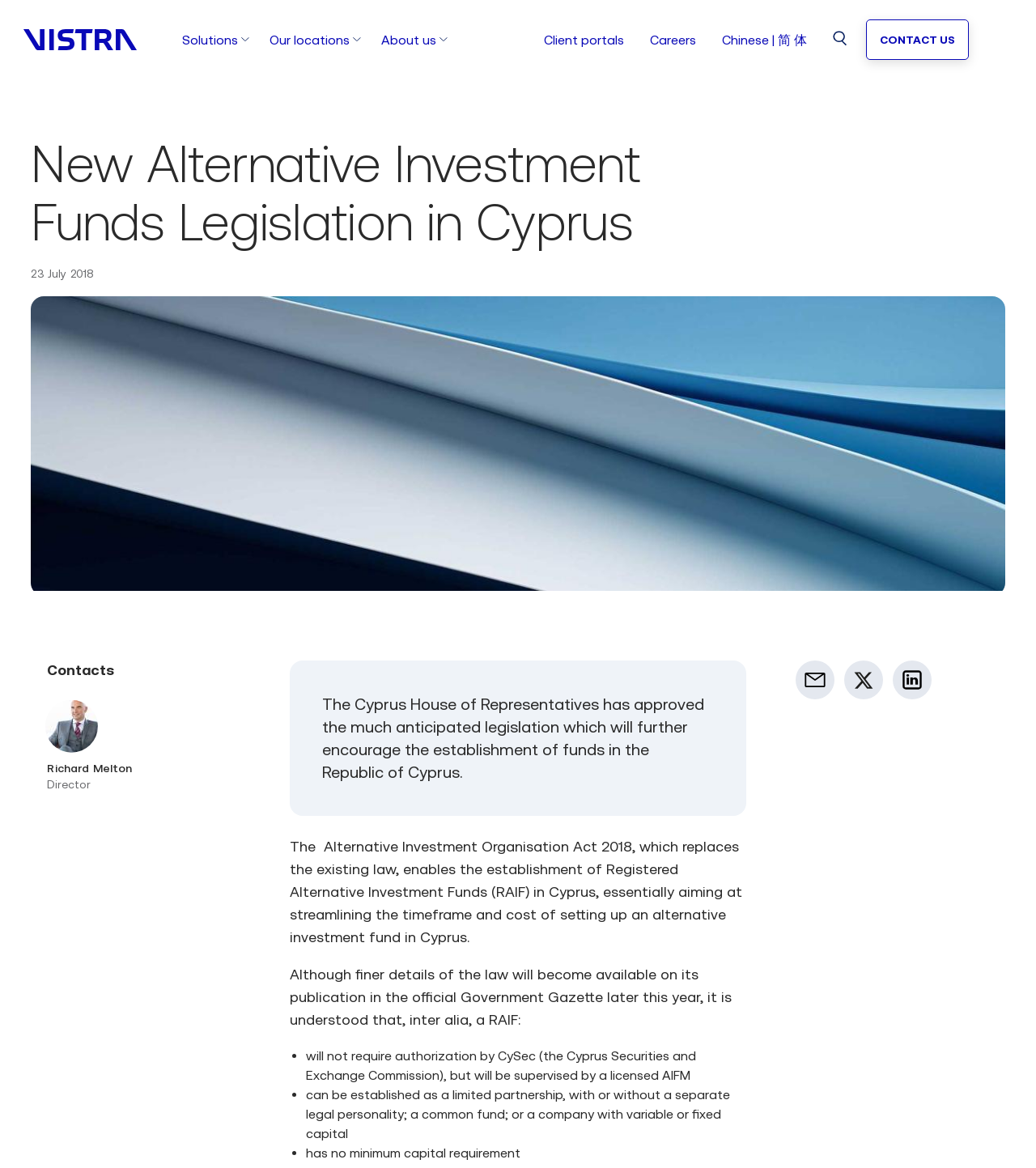Please identify the bounding box coordinates of the area that needs to be clicked to follow this instruction: "Search".

[0.798, 0.021, 0.823, 0.049]